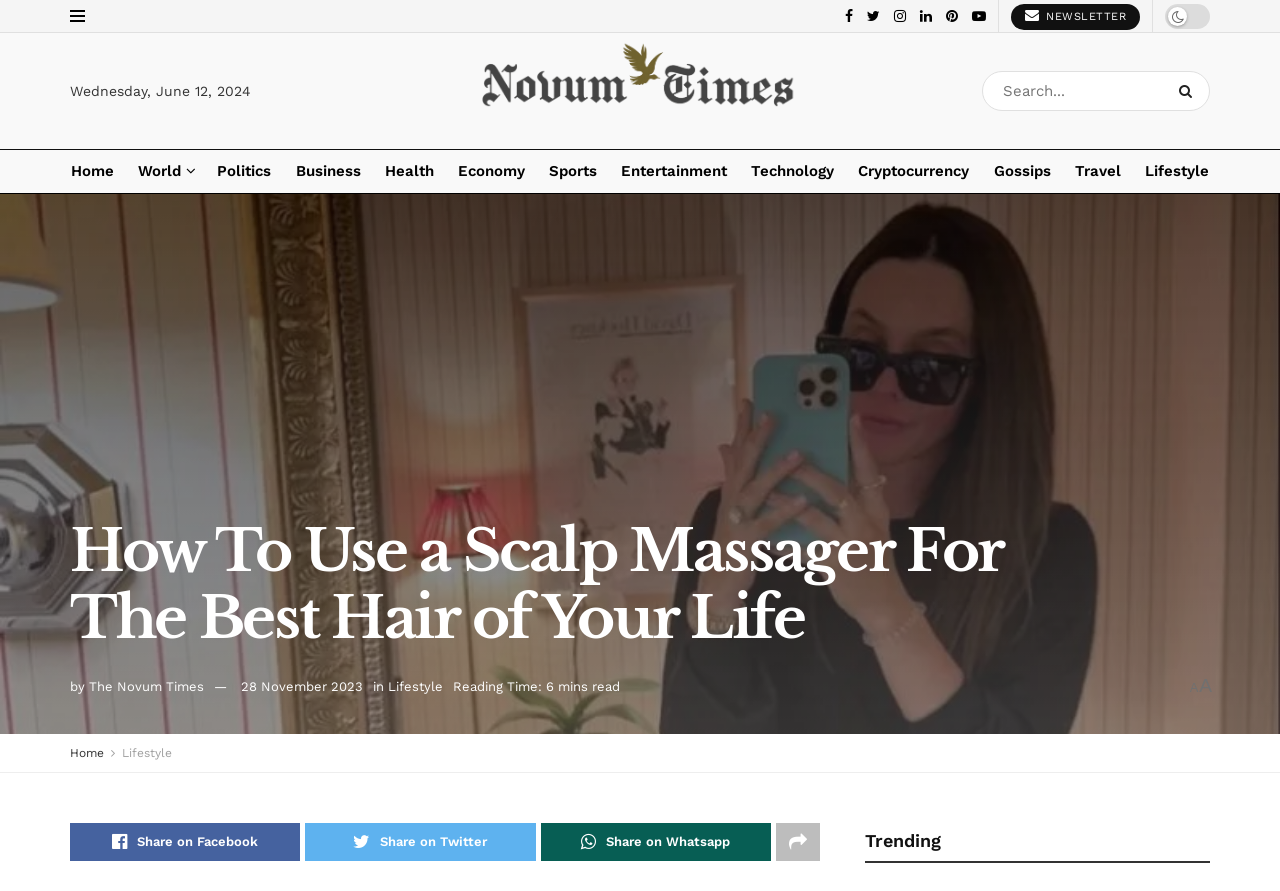What is the category of the article?
Please answer the question as detailed as possible.

I found the category of the article by looking at the text 'Lifestyle' which is located below the article title and above the 'Reading Time' information, and also in the navigation menu at the top of the page.